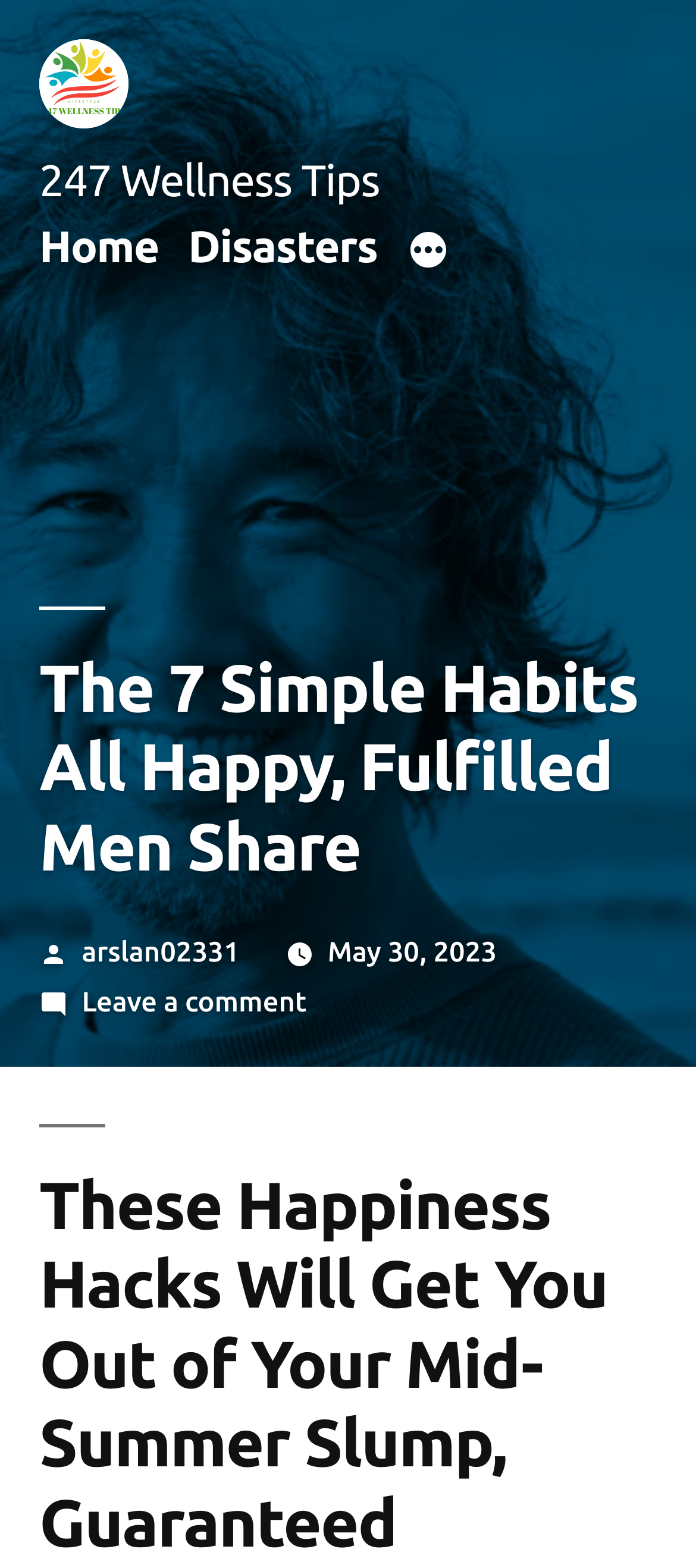When was the latest article posted?
Look at the screenshot and respond with one word or a short phrase.

May 30, 2023